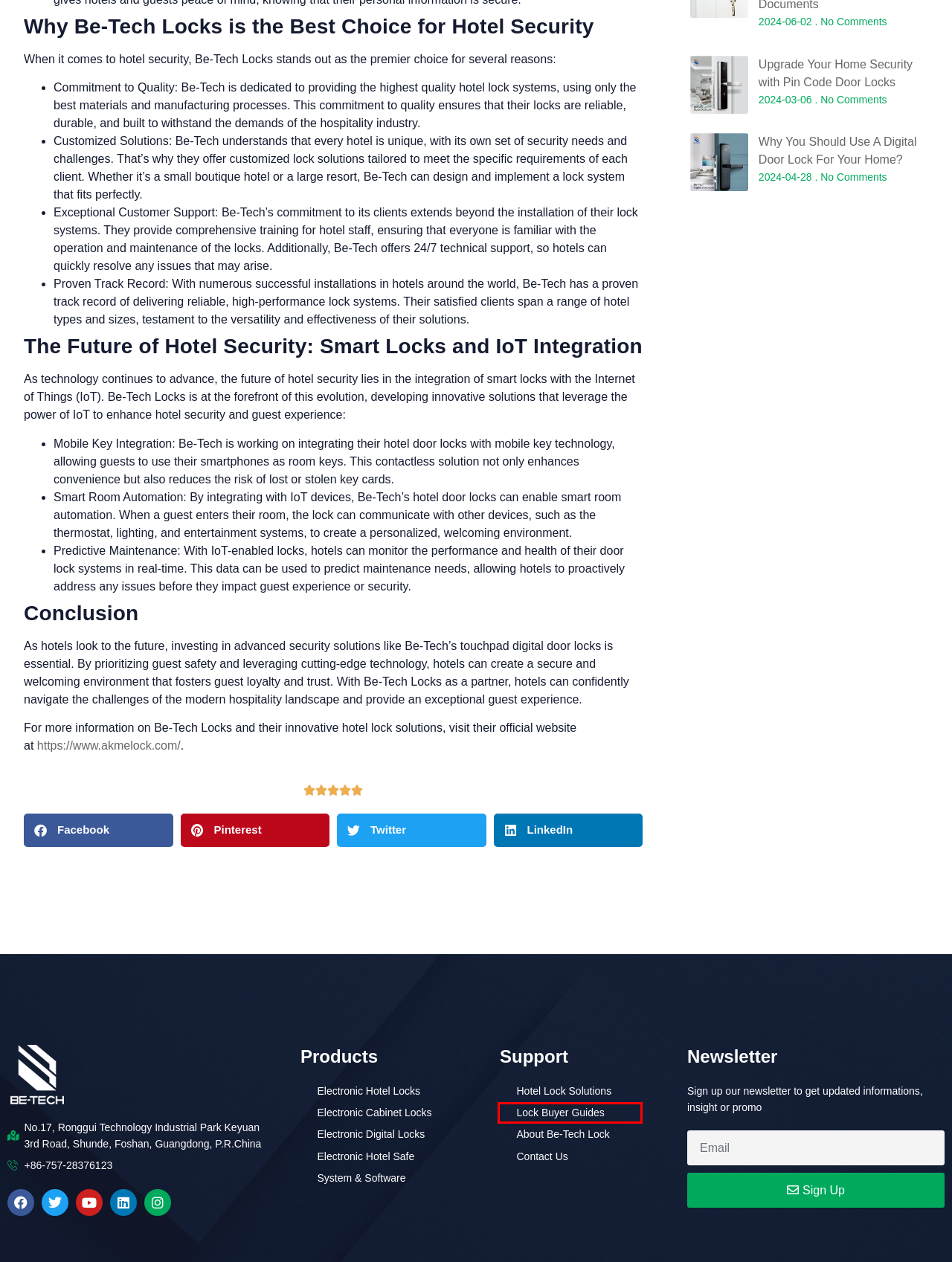Given a screenshot of a webpage with a red bounding box, please pick the webpage description that best fits the new webpage after clicking the element inside the bounding box. Here are the candidates:
A. Solution for Rental Condominiums - Be-Tech Lock
B. Solutions Of hotel Locking System - Be-Tech Lock
C. Buyer Guides - Be-Tech Lock
D. Electronic Hotel Locks - Be-Tech Lock
E. Electronic Cabinet Locks - Be-Tech Lock
F. System & Software - Be-Tech Lock
G. CONTACT US - Be-Tech Lock
H. Exhibition - Be-Tech Lock

G